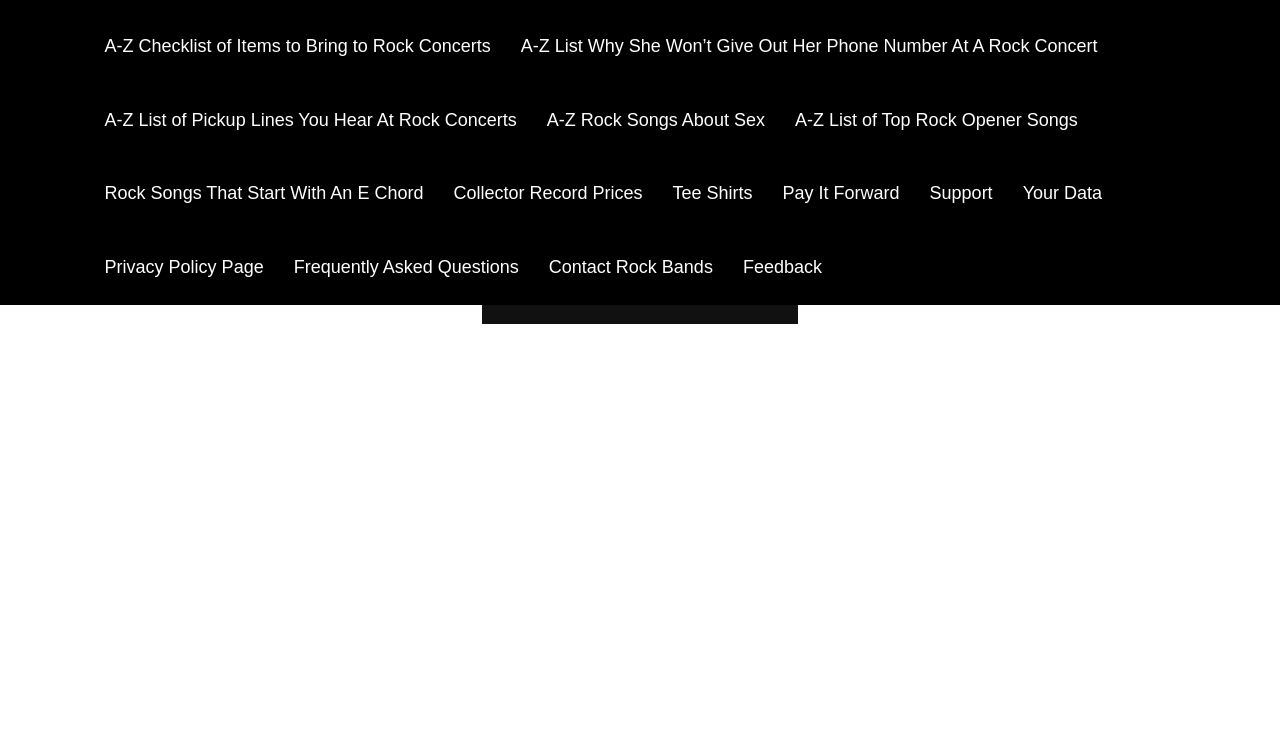Determine the bounding box coordinates of the section to be clicked to follow the instruction: "View the list of rock songs that start with an E chord". The coordinates should be given as four float numbers between 0 and 1, formatted as [left, top, right, bottom].

[0.07, 0.215, 0.343, 0.315]